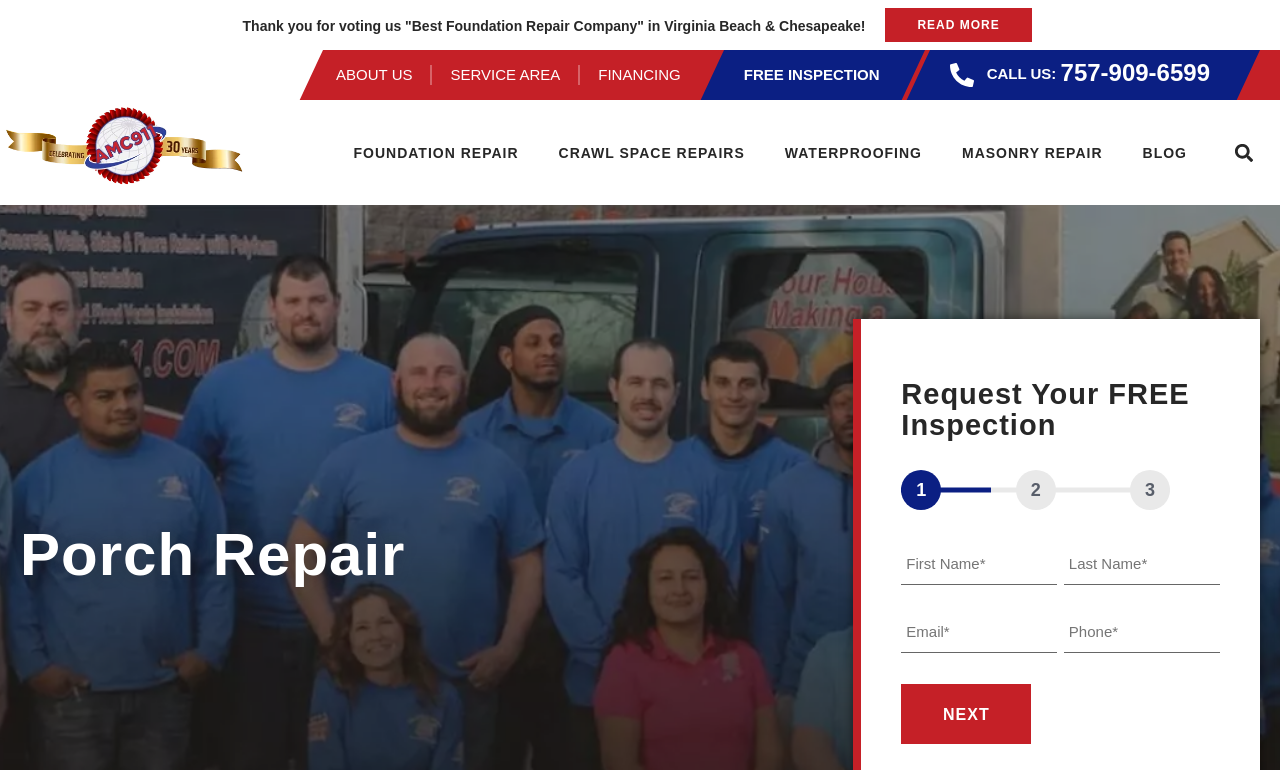Determine the coordinates of the bounding box that should be clicked to complete the instruction: "Call the company". The coordinates should be represented by four float numbers between 0 and 1: [left, top, right, bottom].

[0.742, 0.075, 0.945, 0.121]